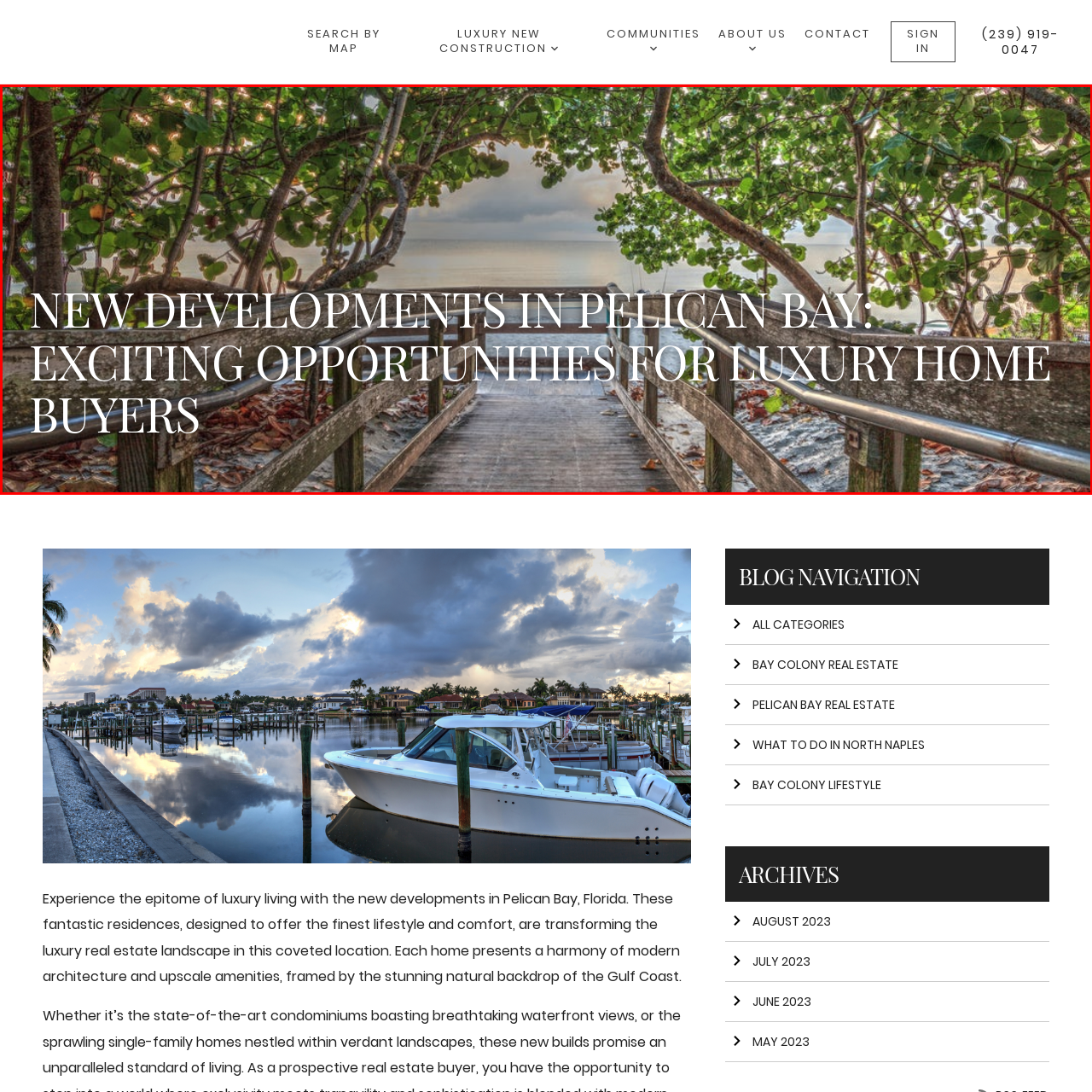What is promised by the luxury home developments in Pelican Bay?
Analyze the image inside the red bounding box and provide a one-word or short-phrase answer to the question.

Upscale lifestyle amidst nature's beauty